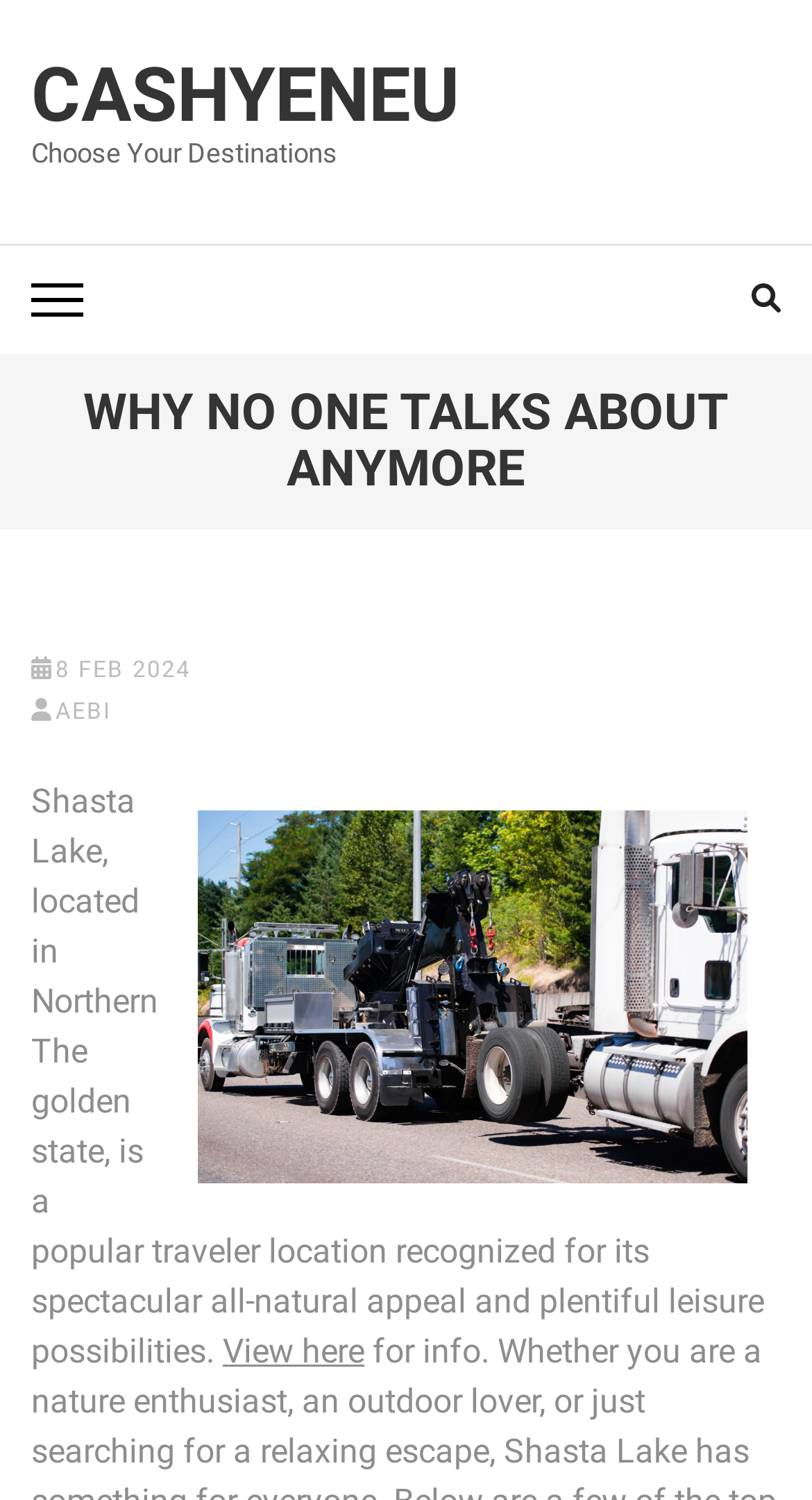Extract the top-level heading from the webpage and provide its text.

WHY NO ONE TALKS ABOUT ANYMORE